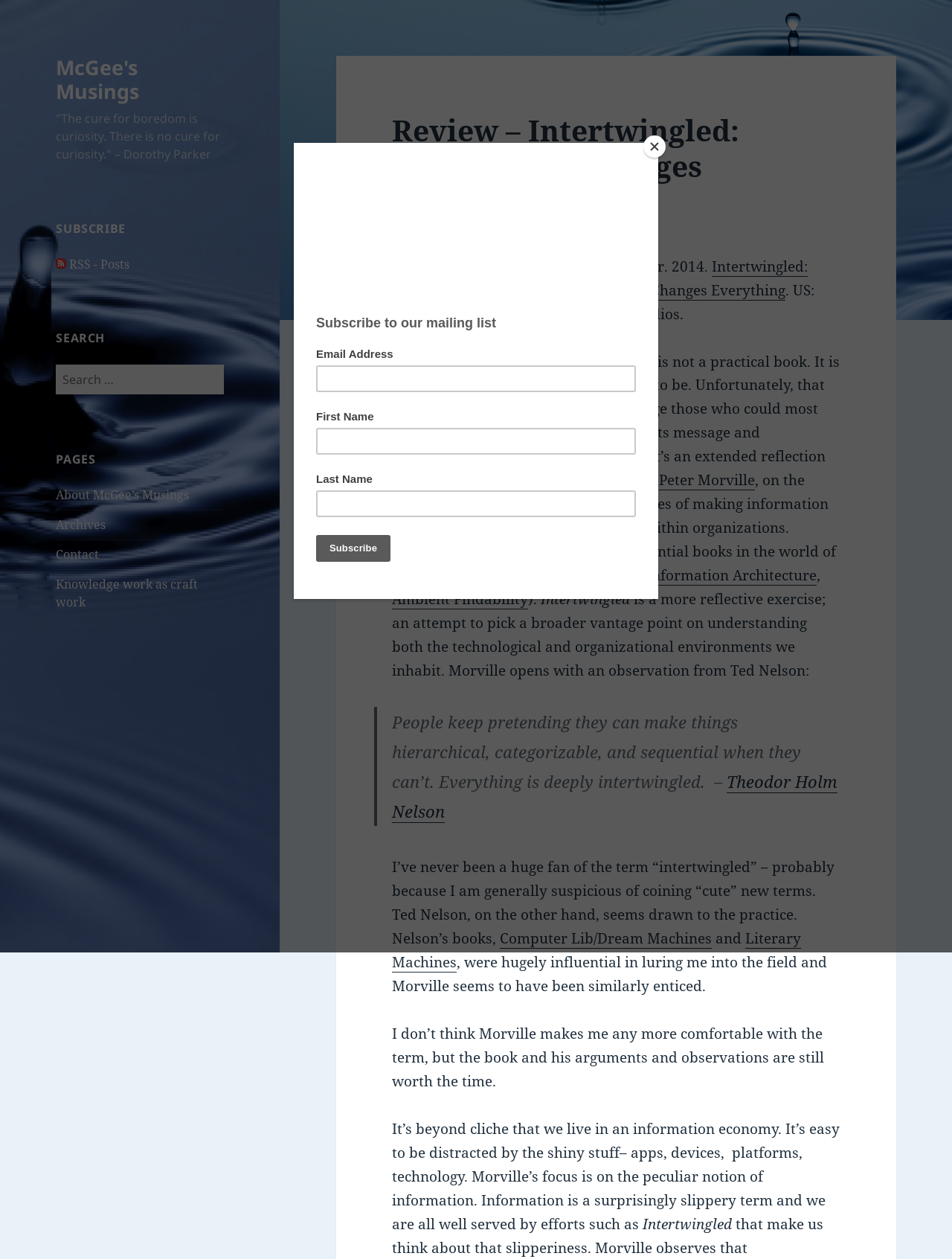Determine the coordinates of the bounding box for the clickable area needed to execute this instruction: "Click the 'About Us' link".

None